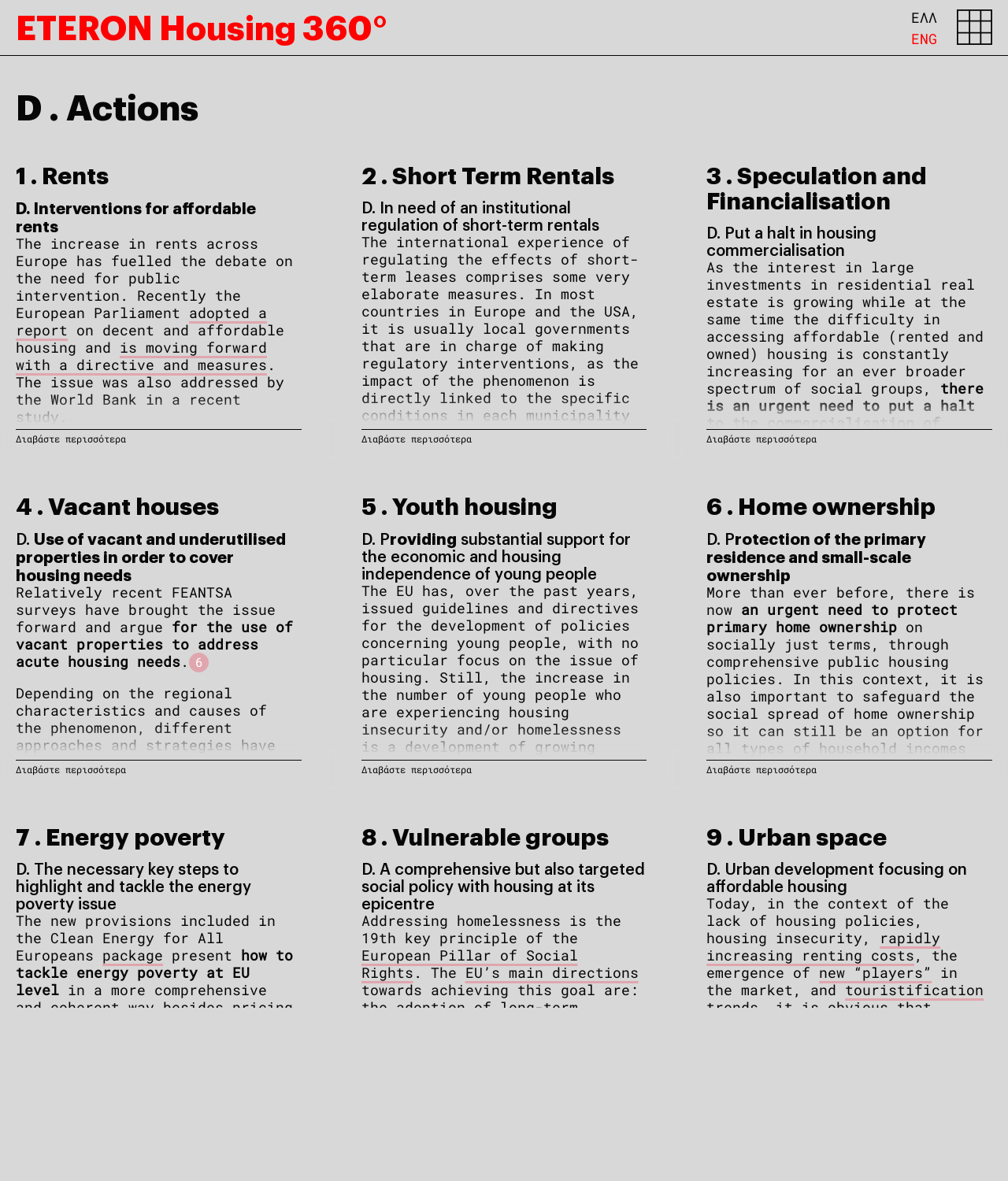Identify the bounding box coordinates for the UI element described as follows: Διαβάστε περισσότερα. Use the format (top-left x, top-left y, bottom-right x, bottom-right y) and ensure all values are floating point numbers between 0 and 1.

[0.016, 0.643, 0.299, 0.659]